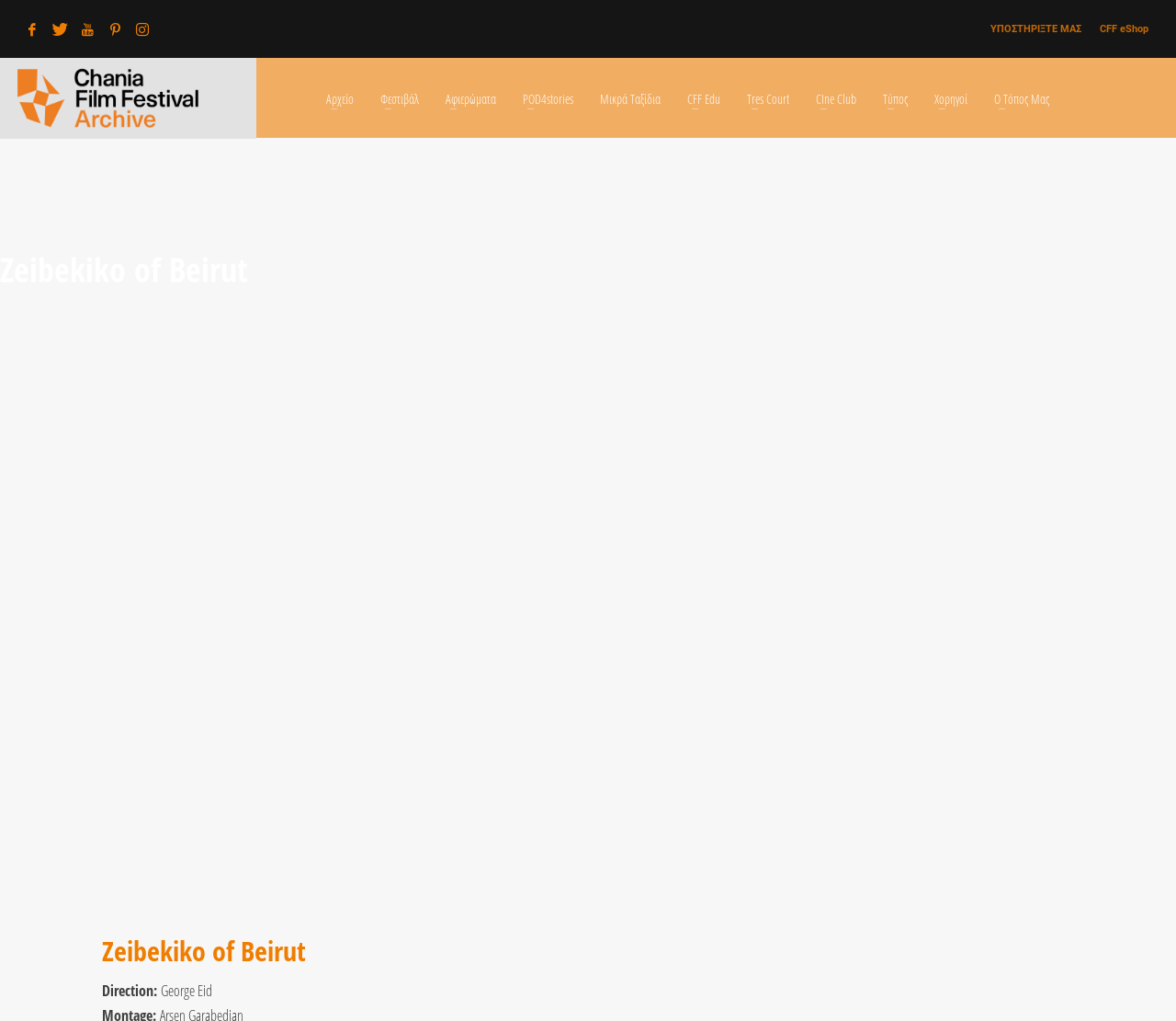How many sections are there in the middle navigation bar?
Based on the screenshot, answer the question with a single word or phrase.

9